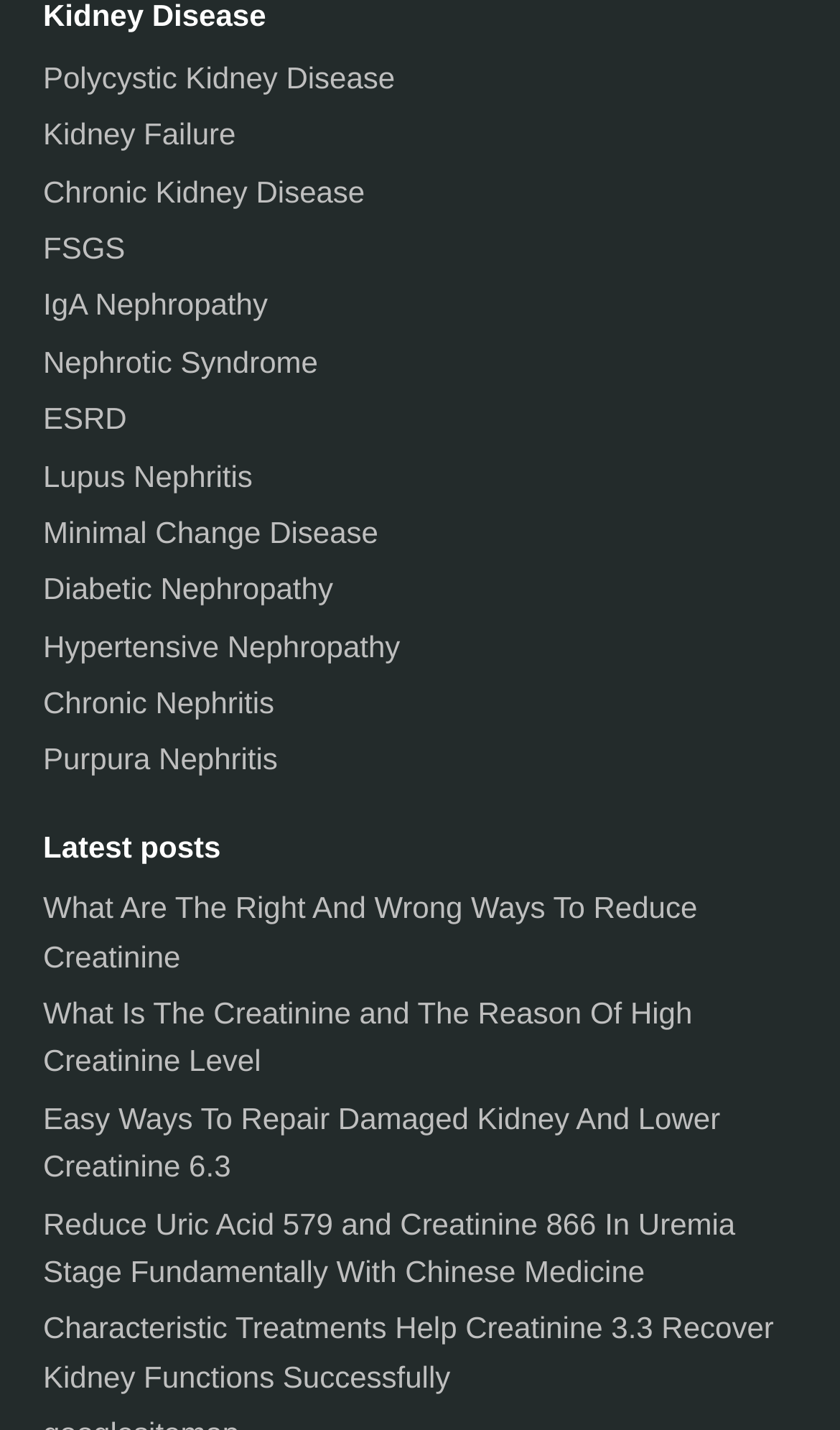Answer the following query concisely with a single word or phrase:
What is the title of the latest post?

What Are The Right And Wrong Ways To Reduce Creatinine